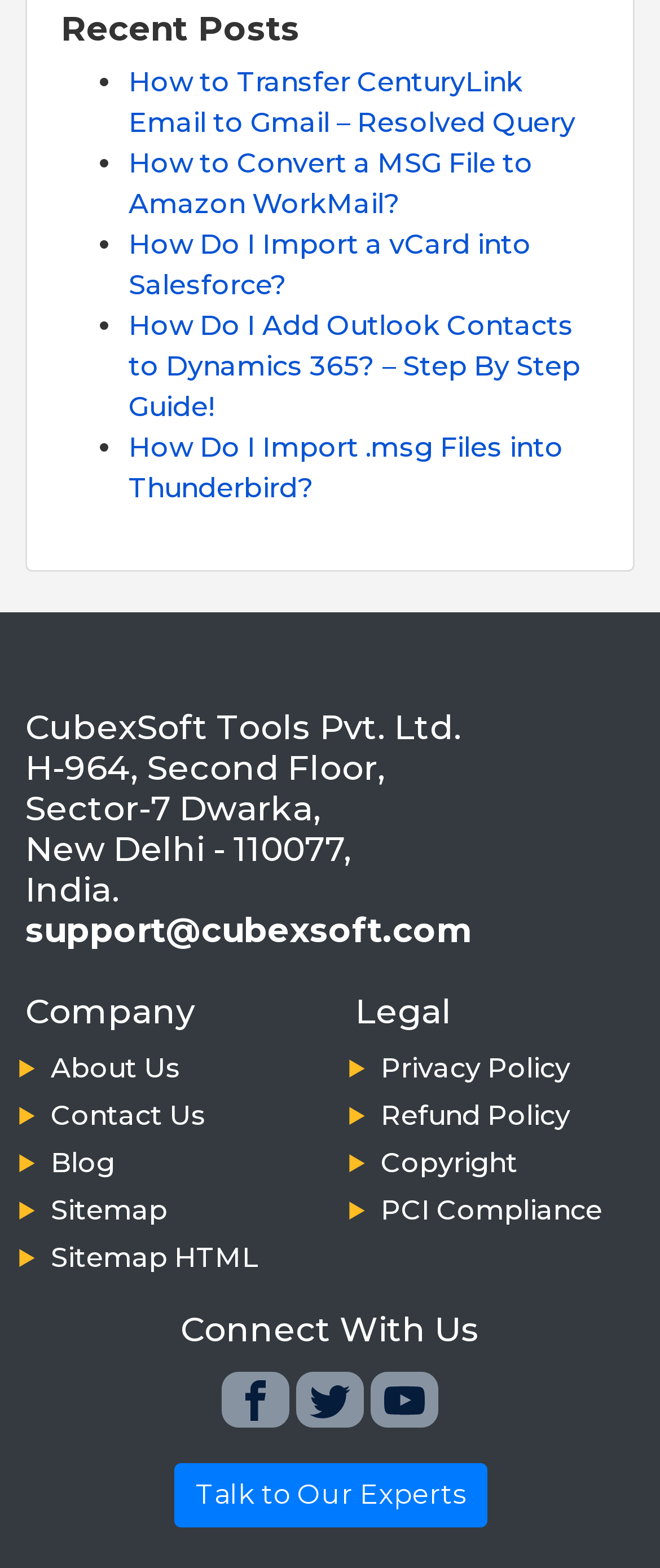Identify the bounding box coordinates for the element that needs to be clicked to fulfill this instruction: "Contact the company via 'support@cubexsoft.com'". Provide the coordinates in the format of four float numbers between 0 and 1: [left, top, right, bottom].

[0.038, 0.58, 0.715, 0.606]